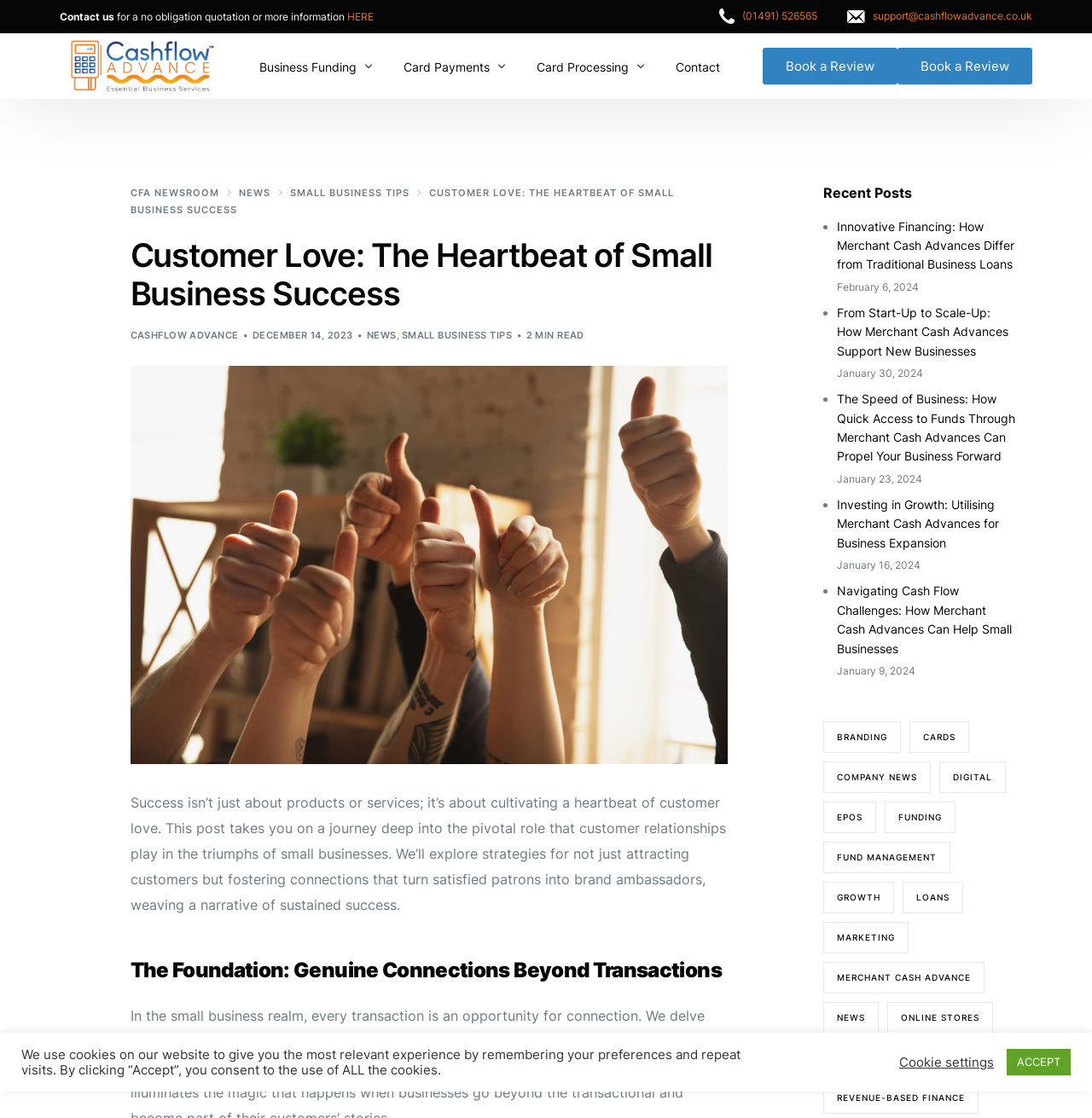Please locate the bounding box coordinates of the element's region that needs to be clicked to follow the instruction: "Email support@cashflowadvance.co.uk for assistance". The bounding box coordinates should be provided as four float numbers between 0 and 1, i.e., [left, top, right, bottom].

[0.799, 0.01, 0.945, 0.019]